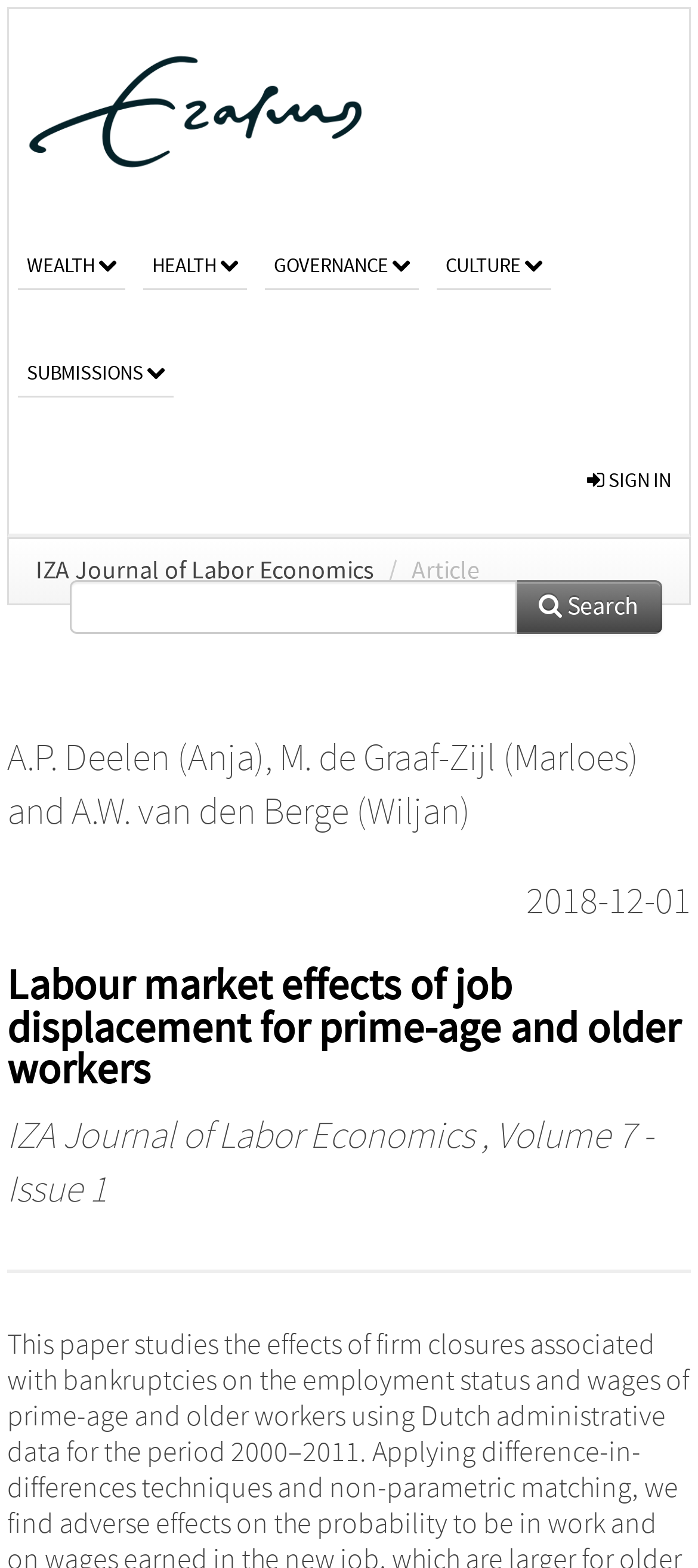Generate a thorough caption detailing the webpage content.

The webpage is a repository page for a research article titled "Labour market effects of job displacement for prime-age and older workers" on the RePub, Erasmus University Repository website. 

At the top left, there is a university website link accompanied by an image. Below this, there are five main categories: WEALTH, HEALTH, GOVERNANCE, CULTURE, and SUBMISSIONS, which are evenly spaced and horizontally aligned. 

To the right of these categories, there is a "SIGN IN" button. Below the categories, there is a breadcrumb navigation bar with three elements: "IZA Journal of Labor Economics", a forward slash, and "Article". 

A search bar is located below the navigation bar, consisting of a text box and a search button with a magnifying glass icon. 

The article information section is below the search bar, listing the authors: A.P. Deelen (Anja), M. de Graaf-Zijl (Marloes), and A.W. van den Berge (Wiljan). The publication date, "2018-12-01", is displayed at the bottom right of this section. 

The main article title, "Labour market effects of job displacement for prime-age and older workers", is a heading that spans the entire width of the page. Below this, there is a citation section with the journal title, volume, and issue number.